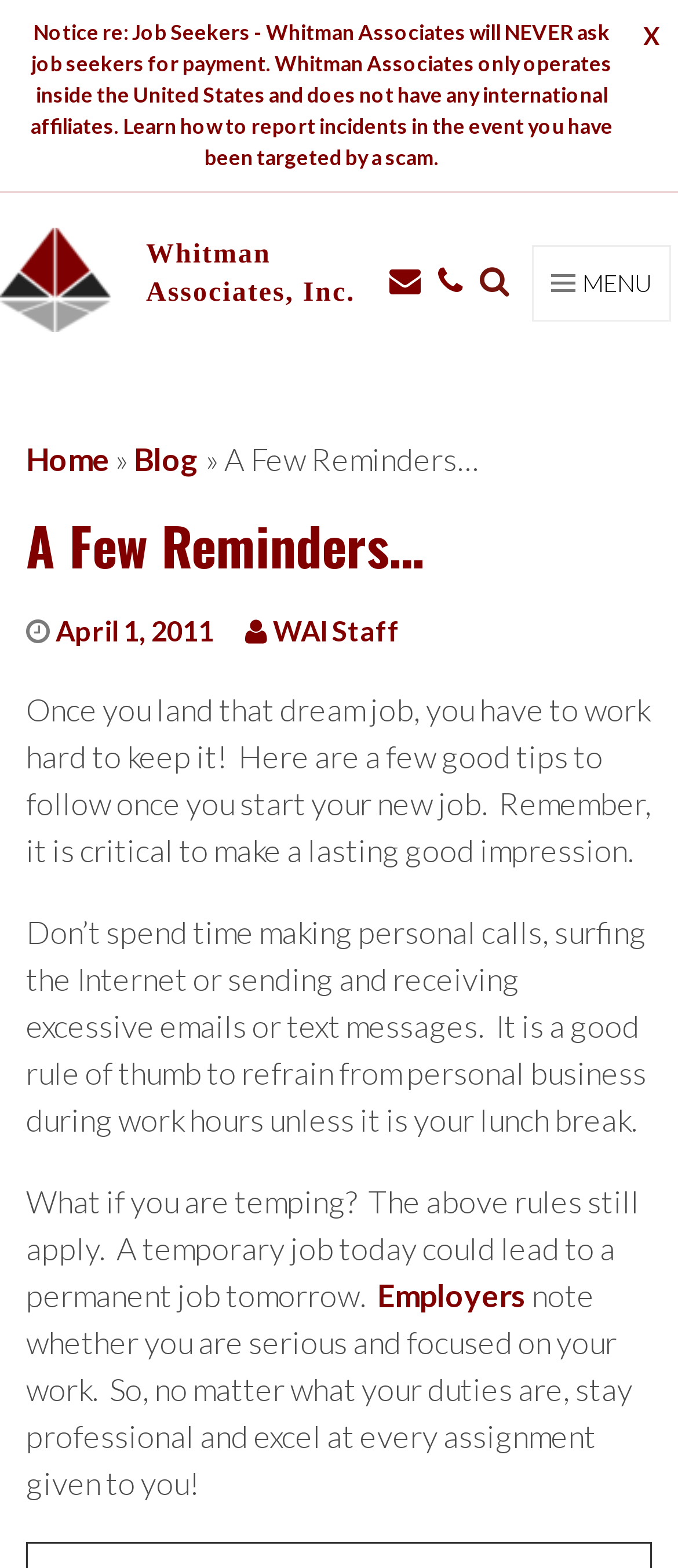Given the content of the image, can you provide a detailed answer to the question?
Who is the author of the blog post?

The author of the blog post is mentioned as 'WAI Staff' which is a link element with a bounding box coordinate of [0.403, 0.391, 0.59, 0.412].